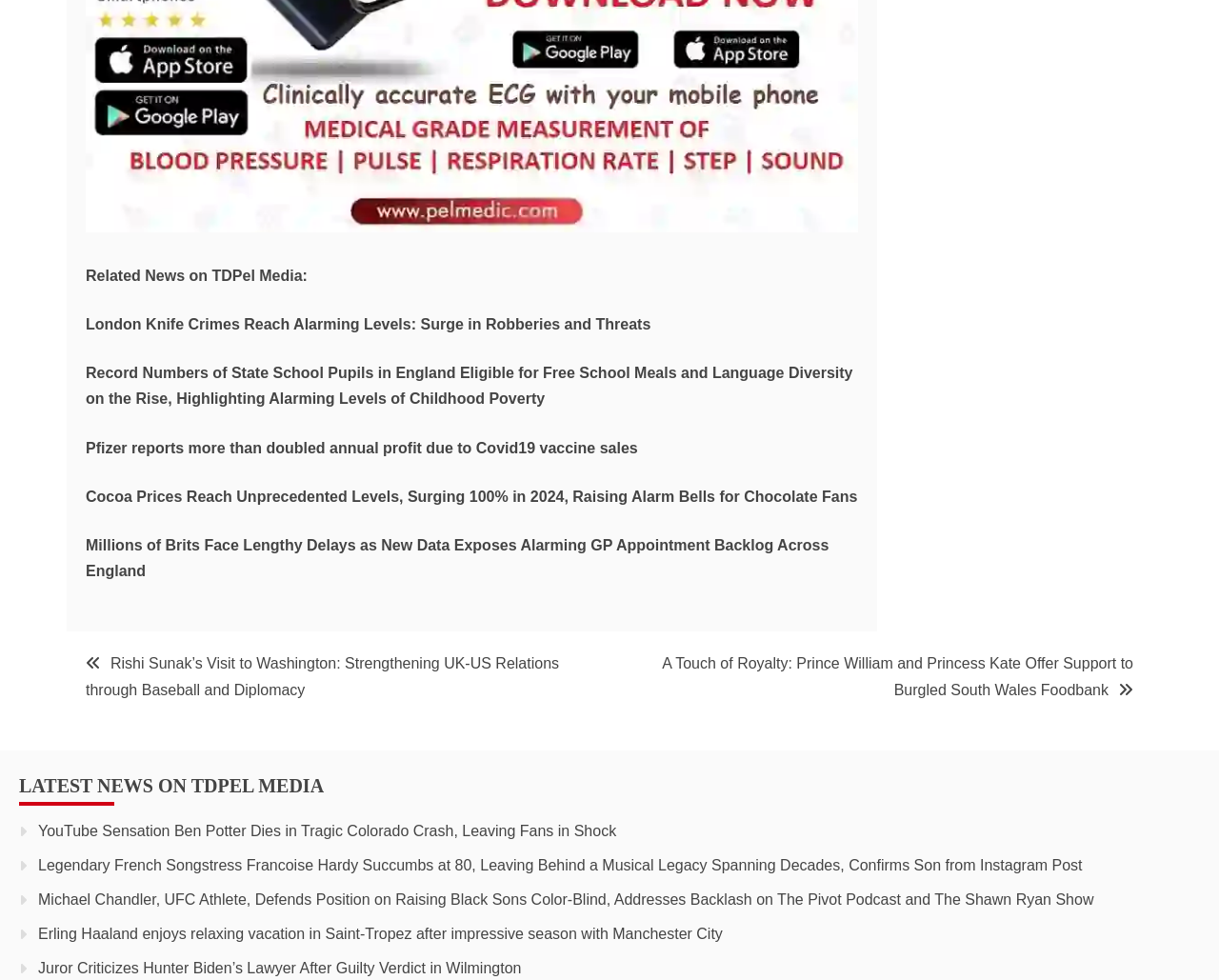Can you identify the bounding box coordinates of the clickable region needed to carry out this instruction: 'Read about YouTube Sensation Ben Potter's tragic death'? The coordinates should be four float numbers within the range of 0 to 1, stated as [left, top, right, bottom].

[0.031, 0.839, 0.506, 0.856]